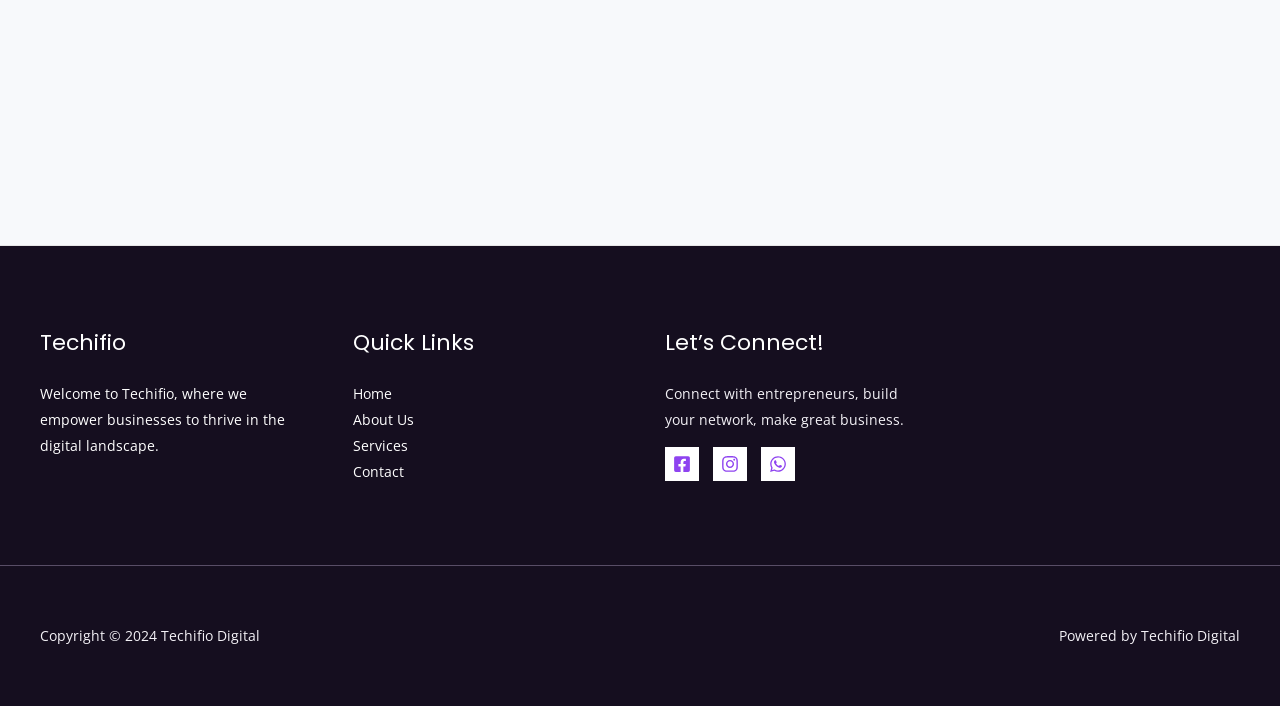Using the description "Services", locate and provide the bounding box of the UI element.

[0.275, 0.617, 0.318, 0.644]